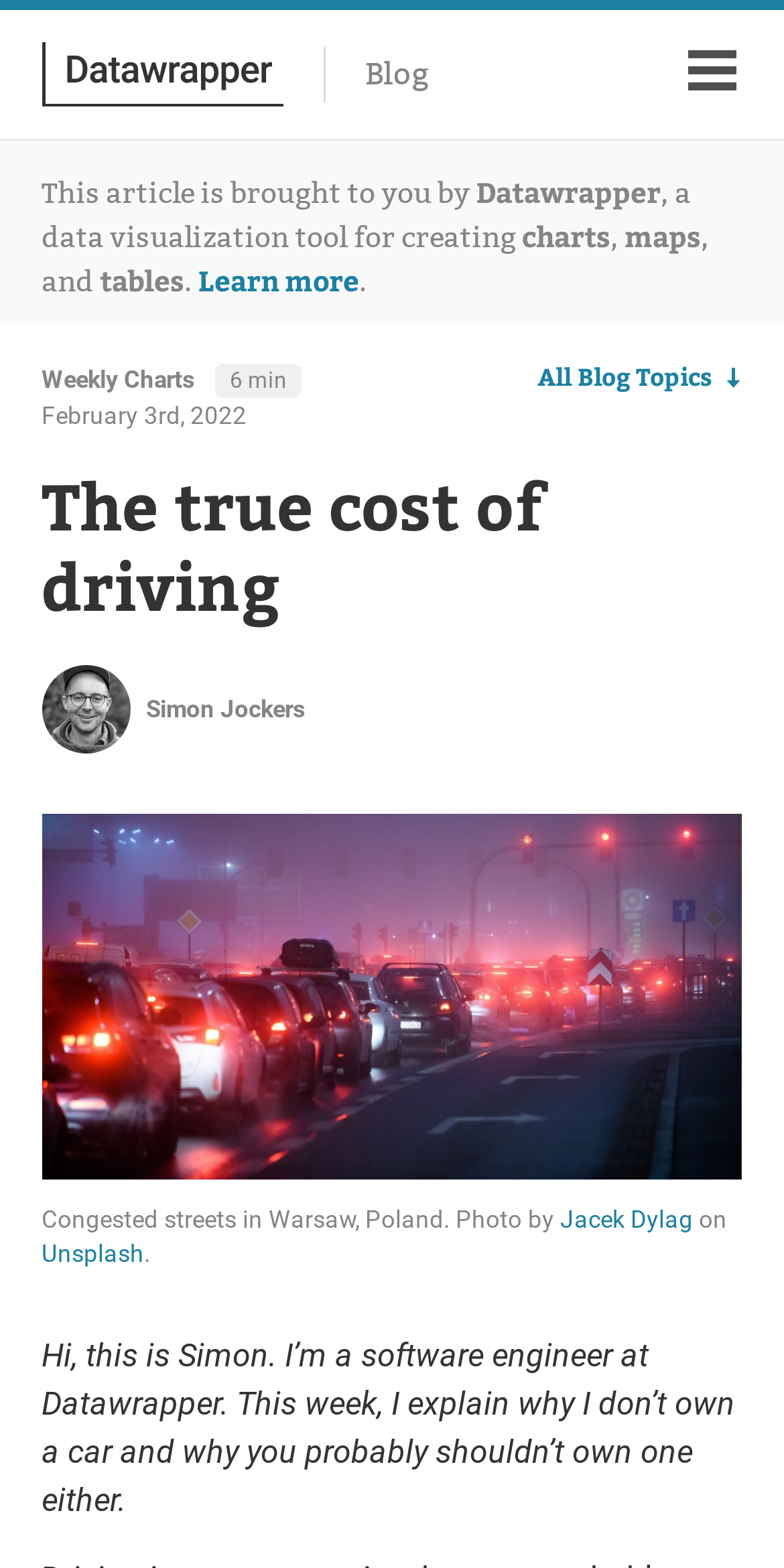Detail the various sections and features present on the webpage.

The webpage is about the true cost of driving, with a focus on the expenses that are often overlooked. At the top left, there is a logo of Datawrapper, a data visualization tool, which is also a link to the Datawrapper Blog. Next to the logo, there is a link to the blog itself. 

Below the logo, there is a brief introduction to the article, stating that it is brought to the reader by Datawrapper, a tool for creating charts, maps, and tables. There is also a link to learn more about Datawrapper. 

On the top right, there is a link to "All Blog Topics" with a dropdown arrow, and another link to "Weekly Charts". The date of the article, February 3rd, 2022, is displayed below. 

The main title of the article, "The true cost of driving", is a heading that spans the entire width of the page. Below the title, there is a profile image of Simon Jockers, a software engineer at Datawrapper, who is the author of the article. 

The article features a large image of congested streets in Warsaw, Poland, with a caption that credits the photo to Jacek Dylag on Unsplash. 

The main content of the article is a personal anecdote by Simon, who explains why he doesn't own a car and why others might not need to own one either.